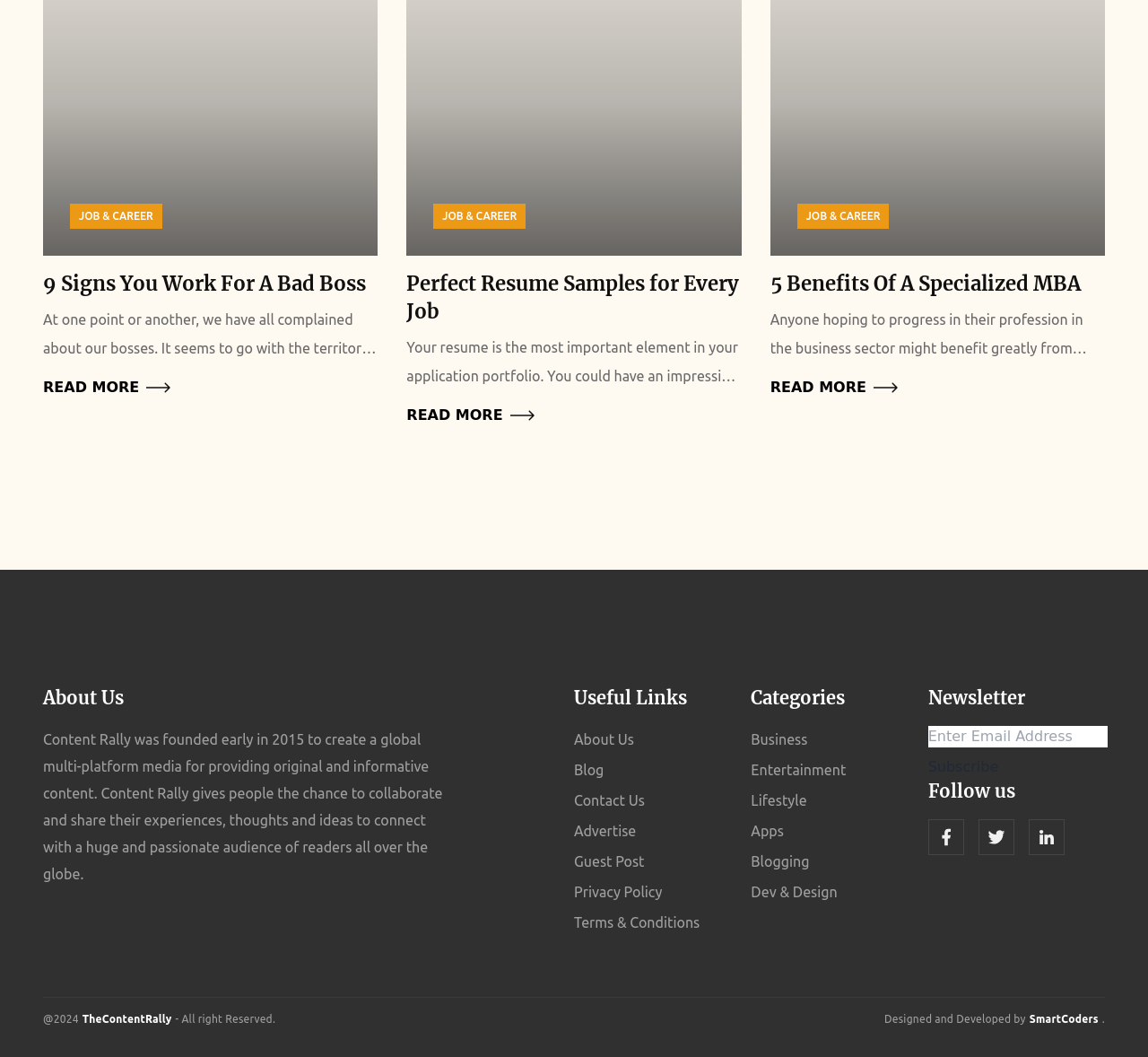What is the name of the website?
Please answer the question with as much detail and depth as you can.

The name of the website can be found at the bottom of the webpage, where it says 'TheContentRally' next to the 'Home Link'.